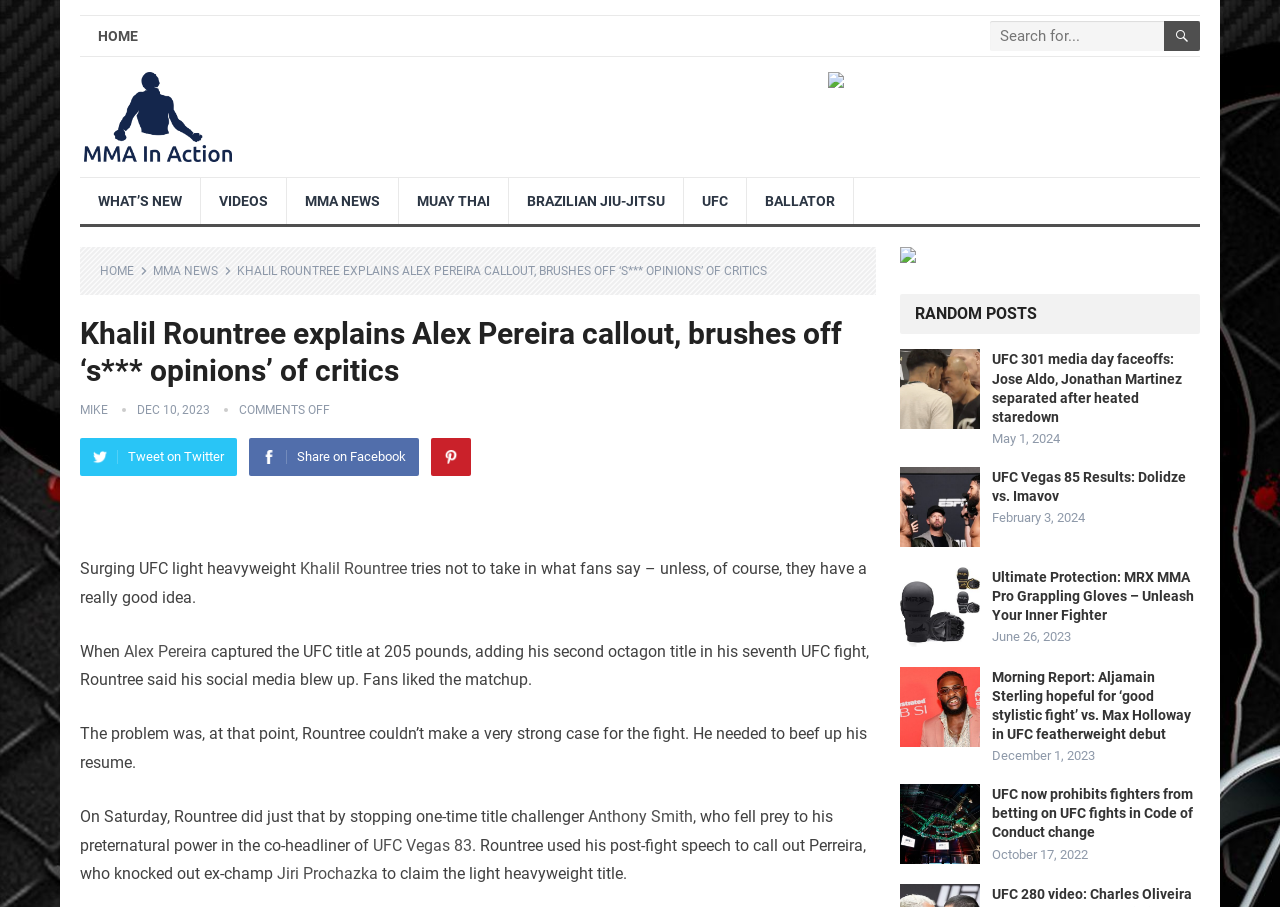Specify the bounding box coordinates for the region that must be clicked to perform the given instruction: "Click on the 'UFC' link".

[0.534, 0.196, 0.583, 0.247]